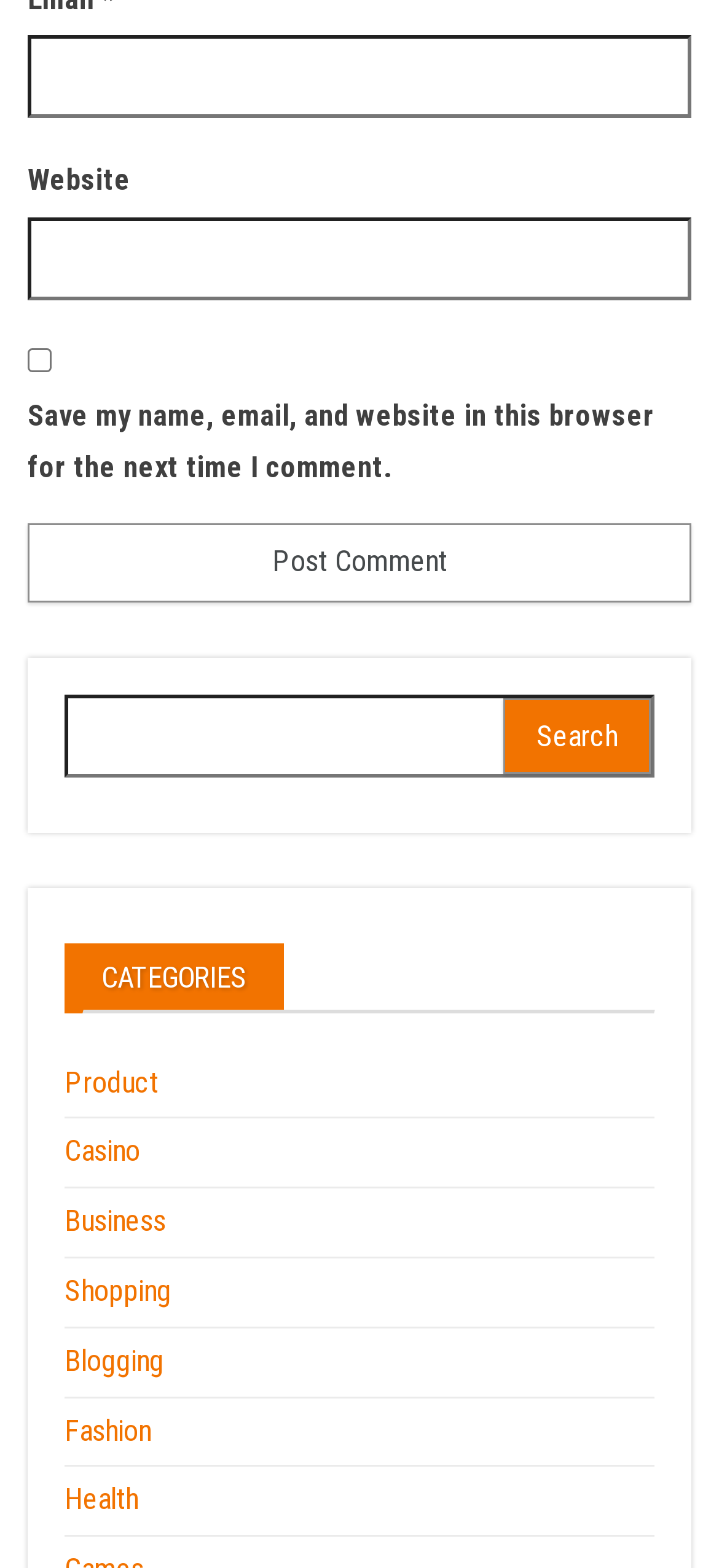Identify the bounding box coordinates of the specific part of the webpage to click to complete this instruction: "Search for something".

[0.09, 0.443, 0.91, 0.496]